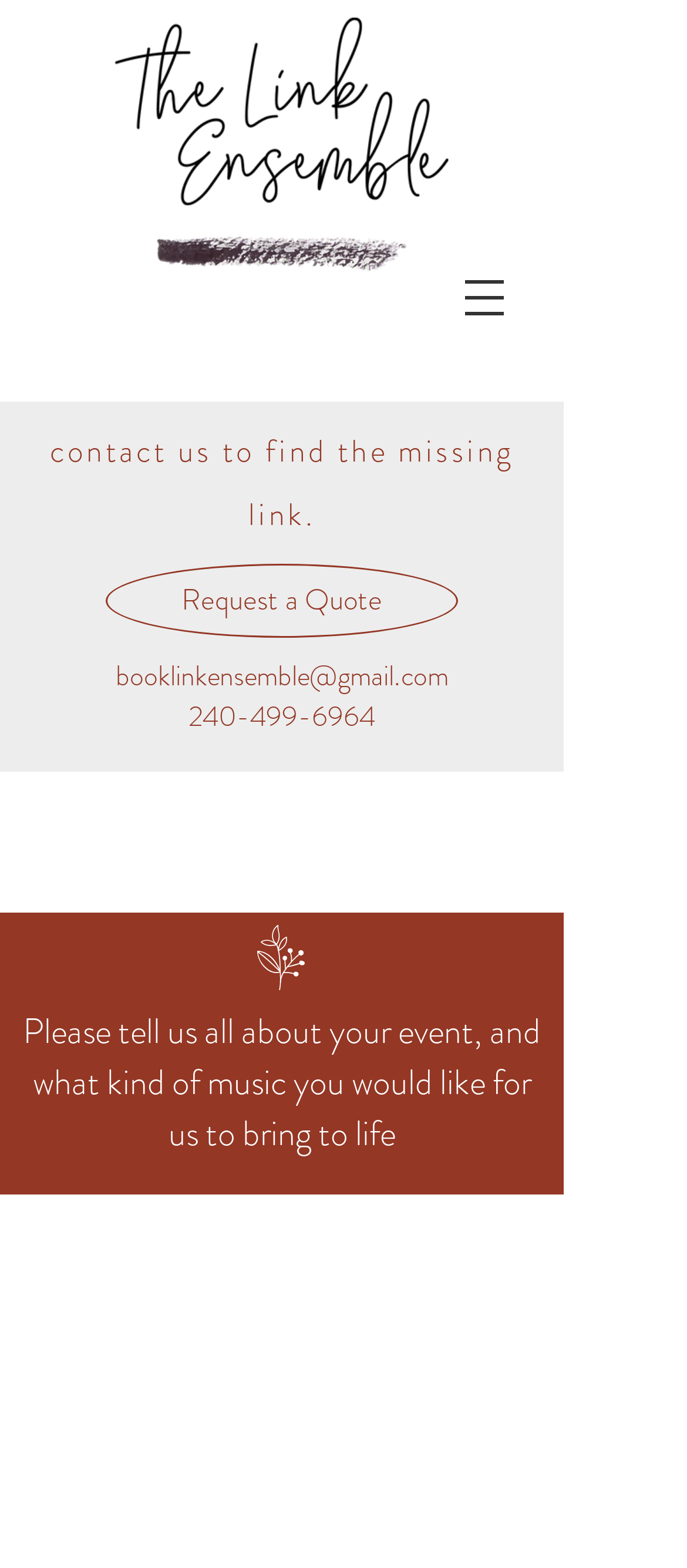Create a detailed narrative describing the layout and content of the webpage.

The webpage is about contacting "The Link Ensemble" for music-related services. At the top-right corner, there is a button to open a navigation menu. On the top-left side, there is a logo image with the text "The Link Ensemble". 

Below the logo, there is a main section that occupies most of the page. In this section, there is a heading that reads "contact us to find the missing link." Below this heading, there is a link to "Request a Quote". 

Following this, there are two headings that display contact information: an email address "booklinkensemble@gmail.com" and a phone number "240-499-6964". Both the email address and phone number are also clickable links. 

Further down, there is a heading that invites users to provide details about their event and preferred music. At the bottom of the page, there are two more links to the phone number and email address, with labels "Tel:" and no label, respectively.